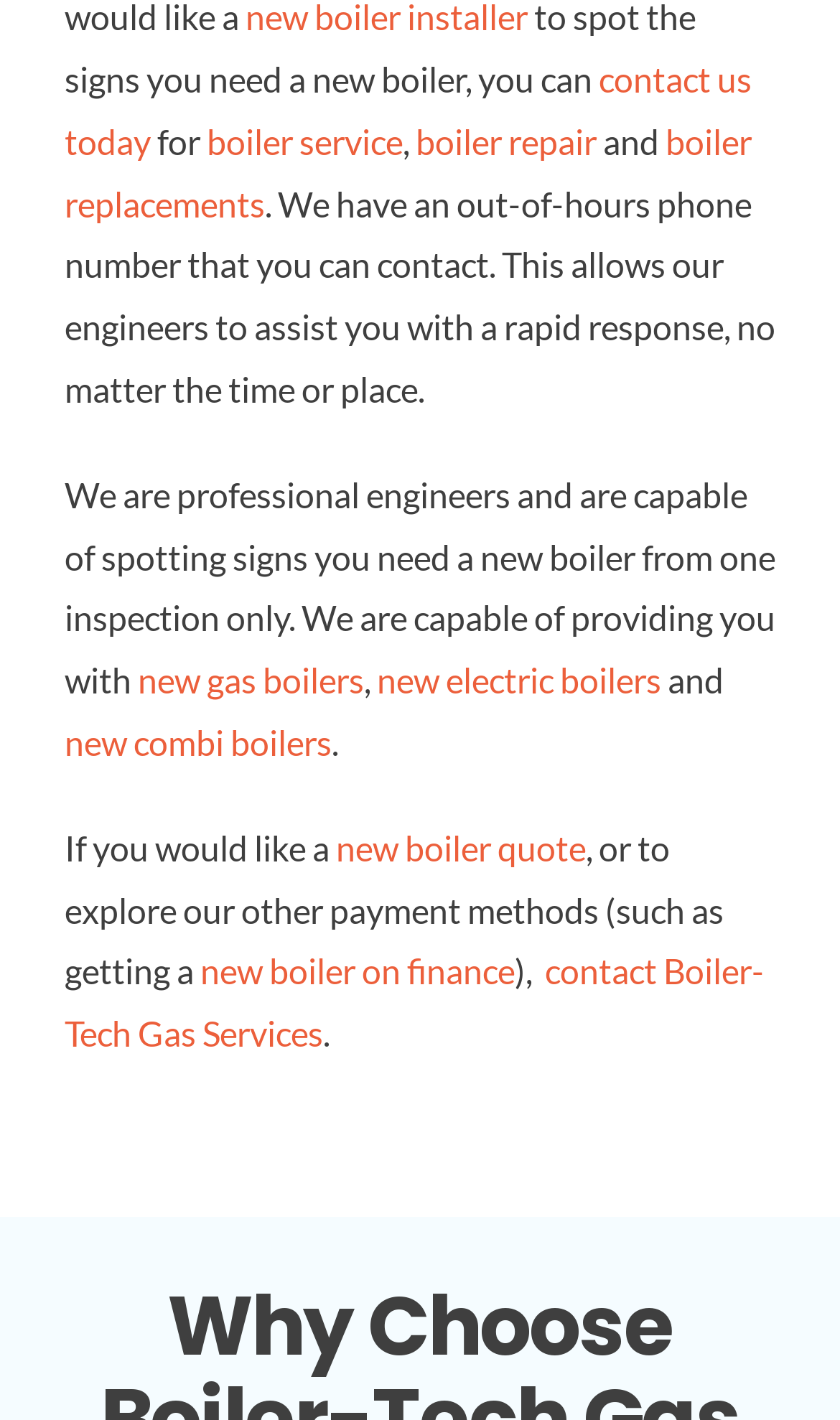Please provide the bounding box coordinates for the element that needs to be clicked to perform the instruction: "learn about boiler service". The coordinates must consist of four float numbers between 0 and 1, formatted as [left, top, right, bottom].

[0.246, 0.085, 0.479, 0.114]